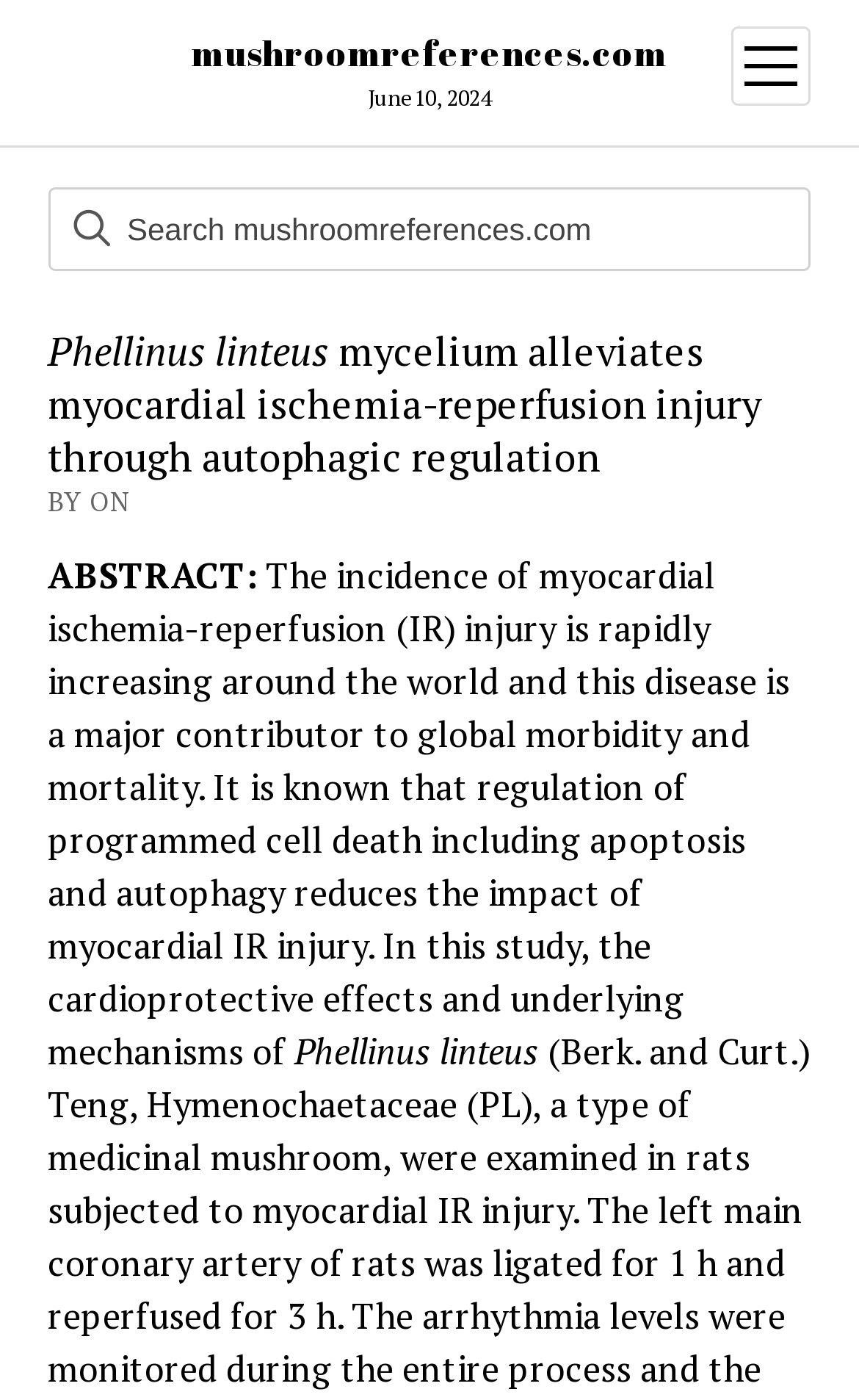Review the image closely and give a comprehensive answer to the question: What is the purpose of the button on the top right corner?

The button on the top right corner has an icon and the text 'open menu', which suggests that it is used to open a menu or navigation bar on the website.